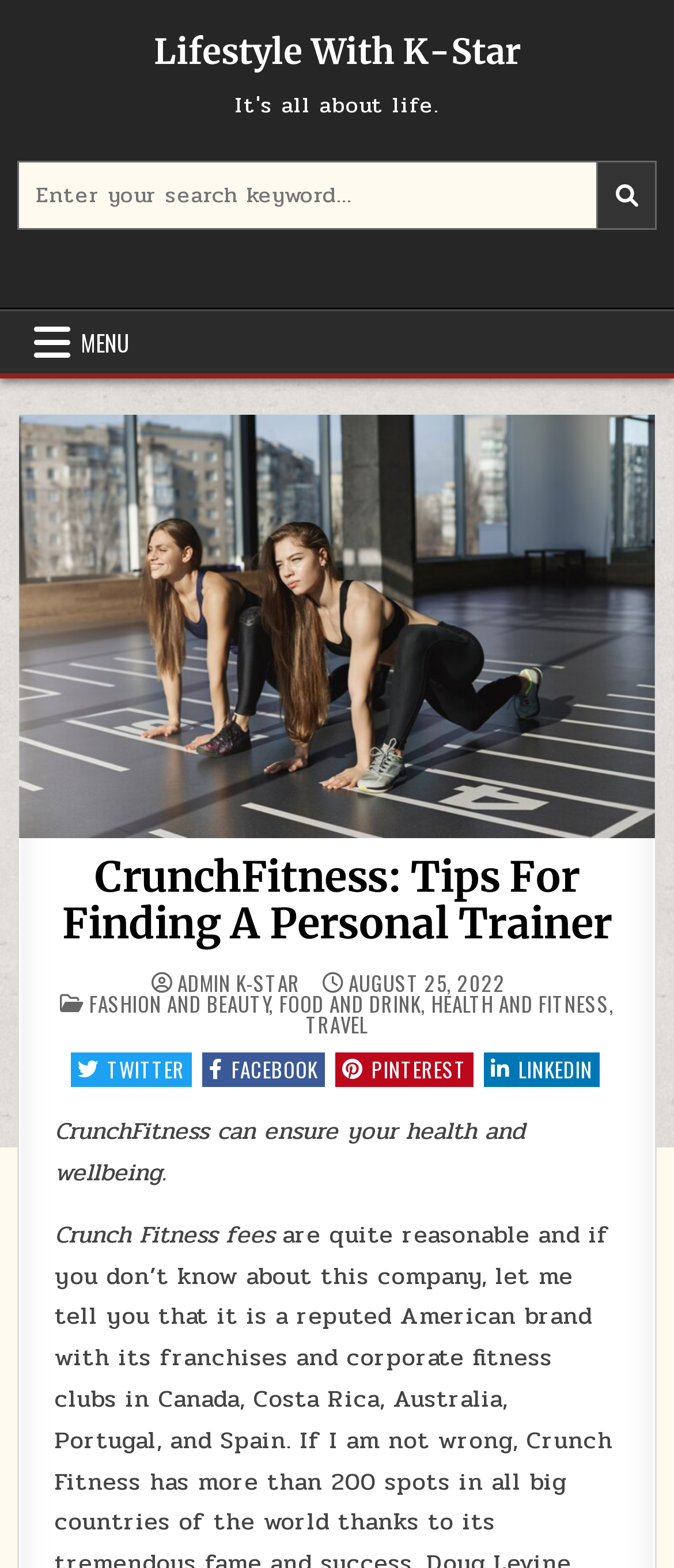Please extract the title of the webpage.

CrunchFitness: Tips For Finding A Personal Trainer